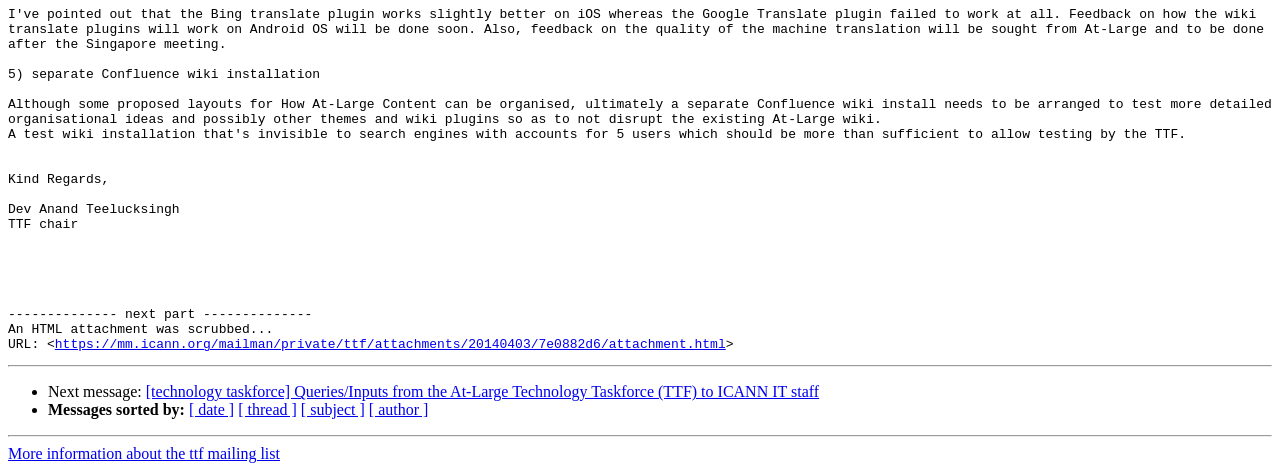Please respond in a single word or phrase: 
What is the purpose of the webpage?

displaying mailing list information